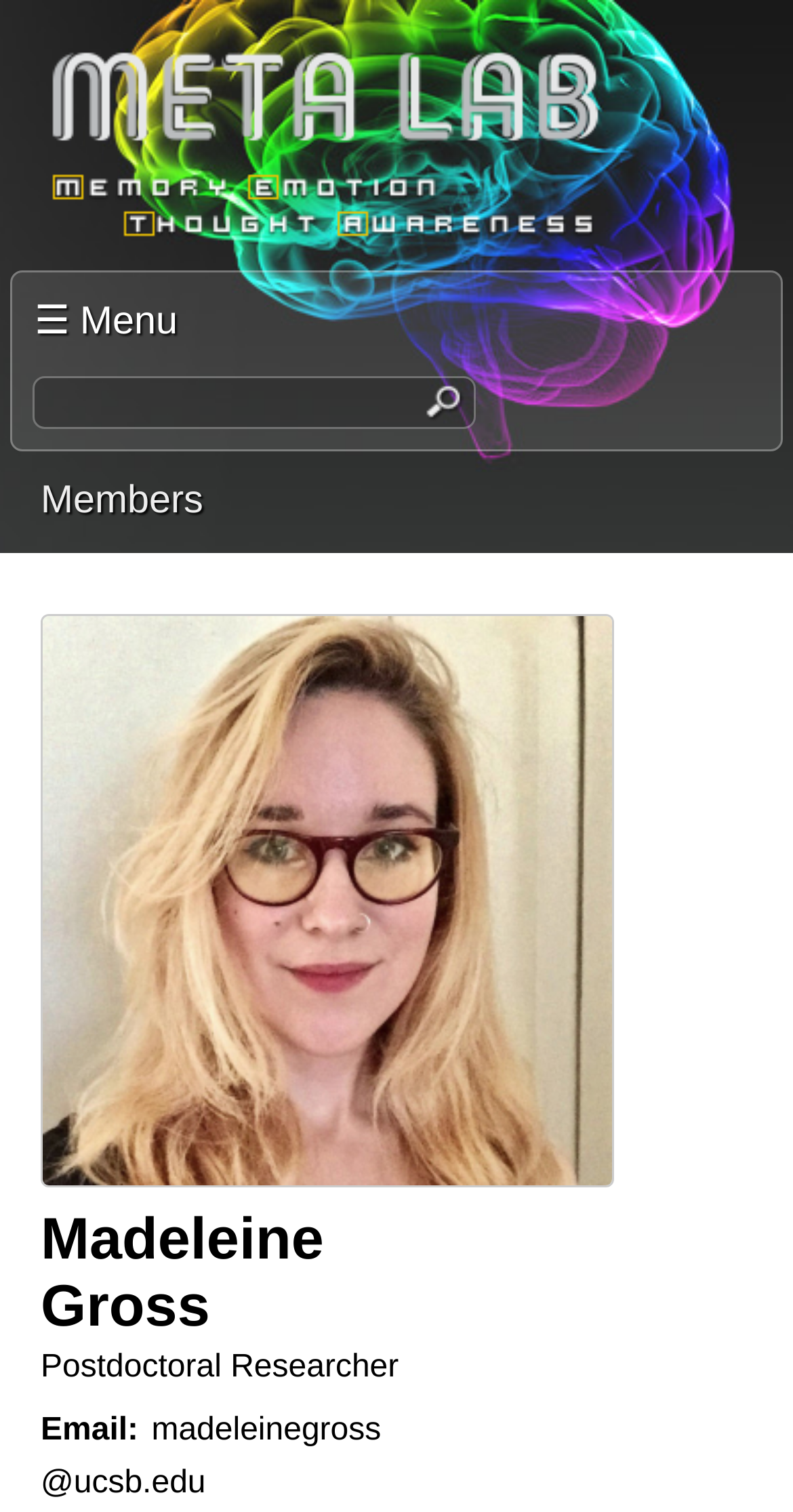What is the researcher's email?
Craft a detailed and extensive response to the question.

I found the researcher's email by looking at the static text element that says 'Email: ' and the adjacent static text element that contains the email address, which is located below the researcher's name.